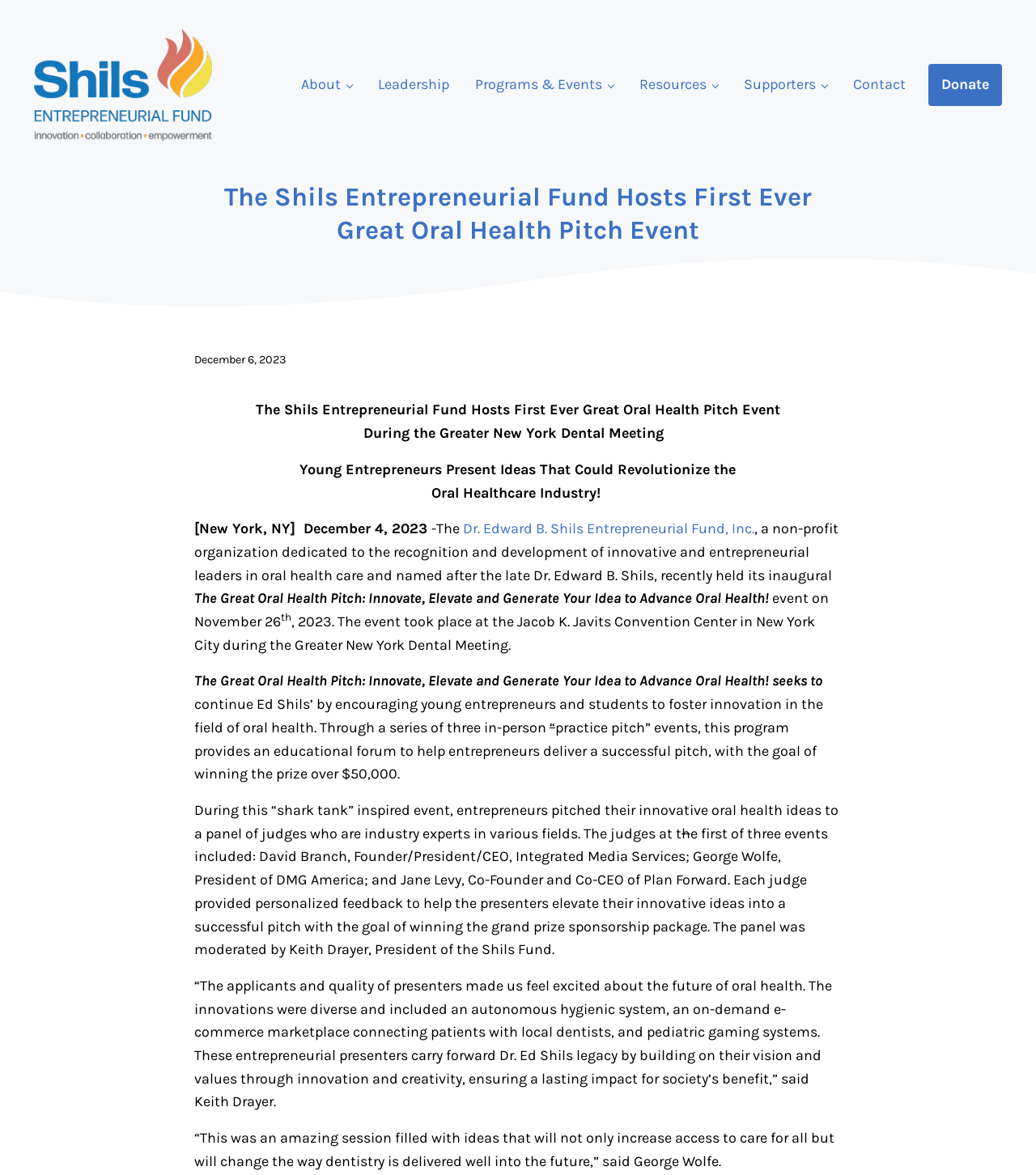Identify and provide the main heading of the webpage.

The Shils Entrepreneurial Fund Hosts First Ever Great Oral Health Pitch Event